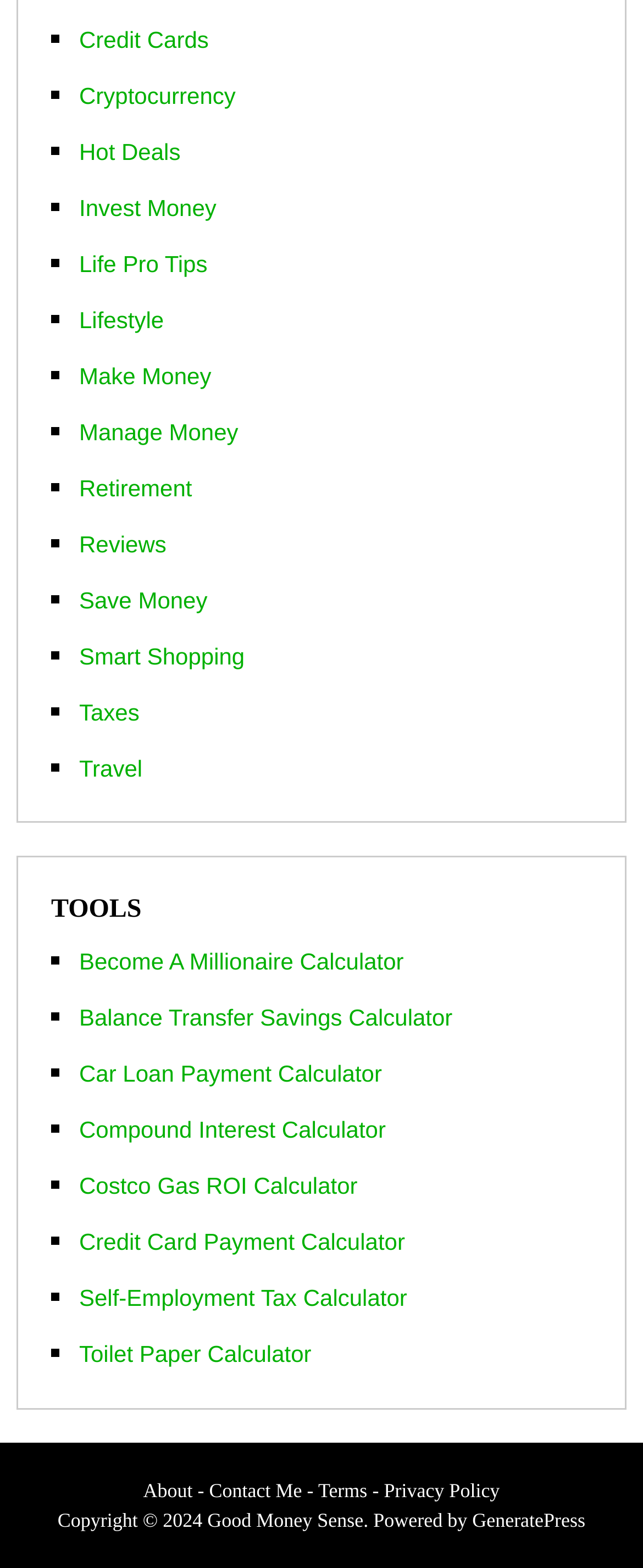Can you find the bounding box coordinates of the area I should click to execute the following instruction: "Find a supplier"?

None